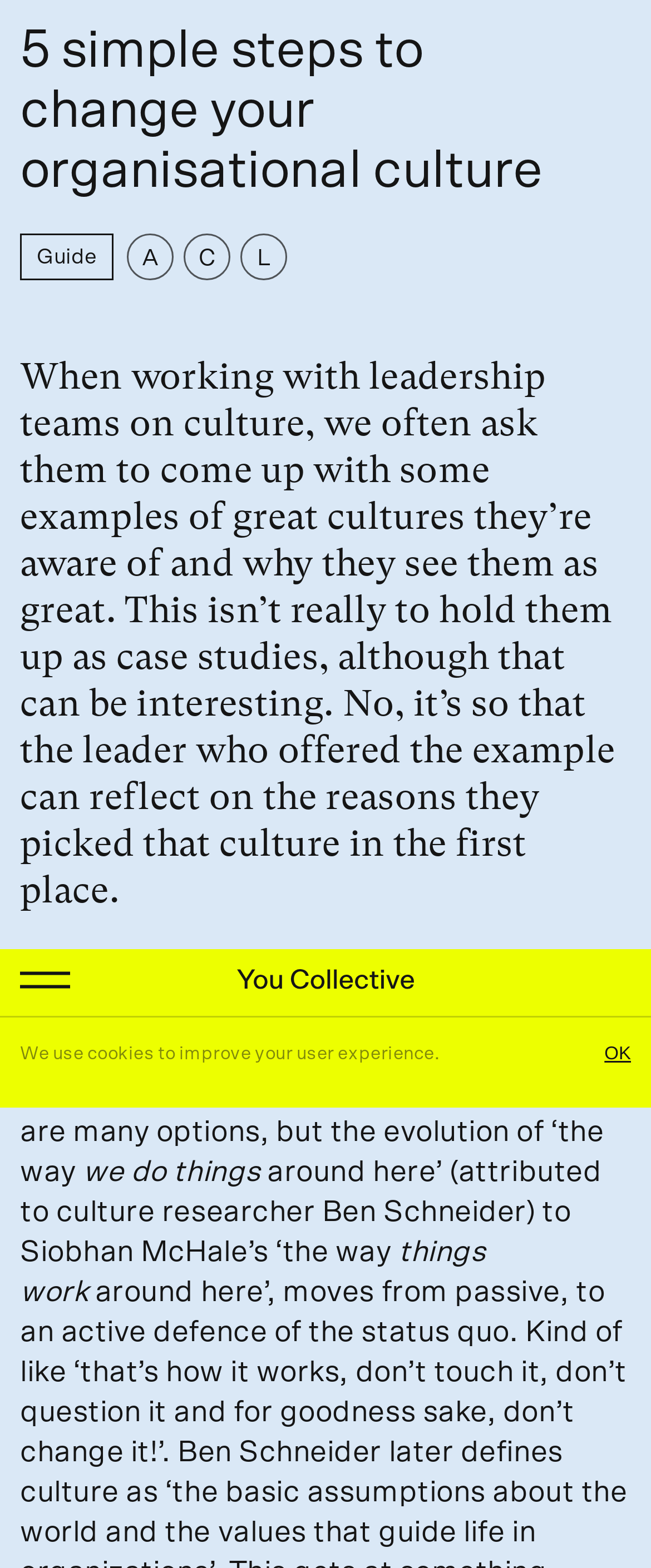Identify the bounding box of the HTML element described as: "Let's Talk".

[0.708, 0.733, 0.969, 0.782]